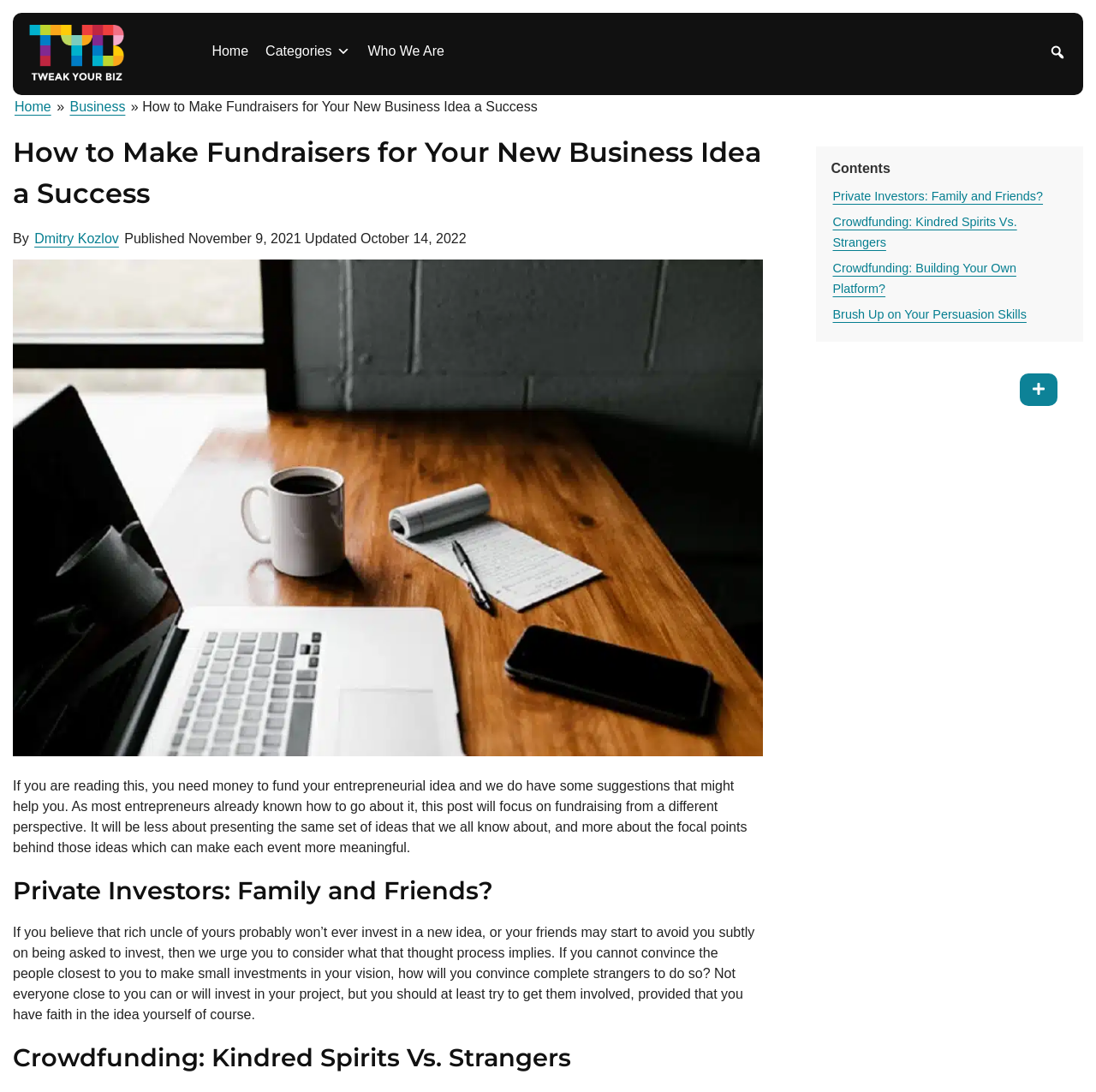What is the author of this article?
Based on the image, give a concise answer in the form of a single word or short phrase.

Dmitry Kozlov